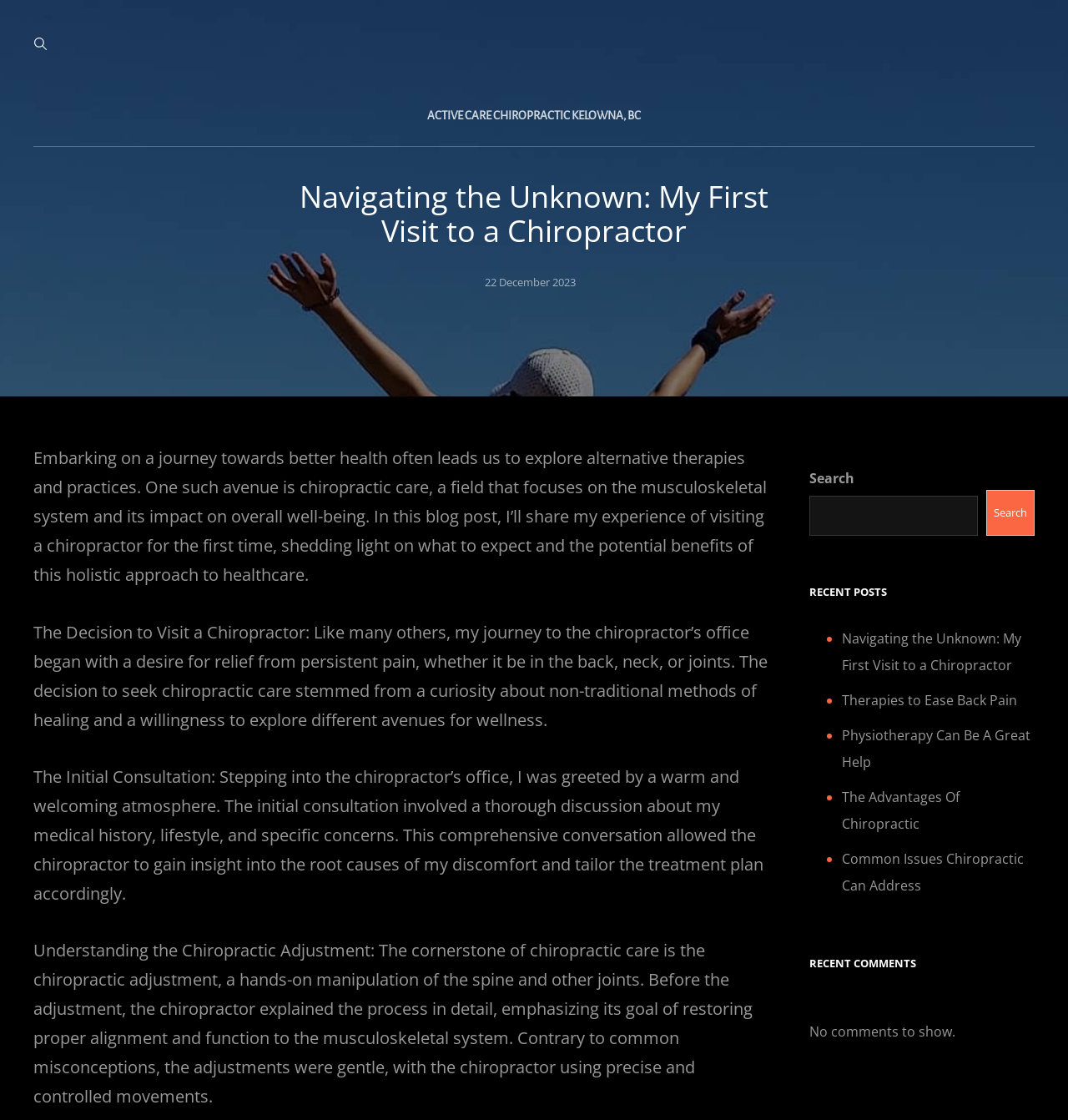What is the purpose of the chiropractic adjustment?
Using the visual information from the image, give a one-word or short-phrase answer.

Restoring proper alignment